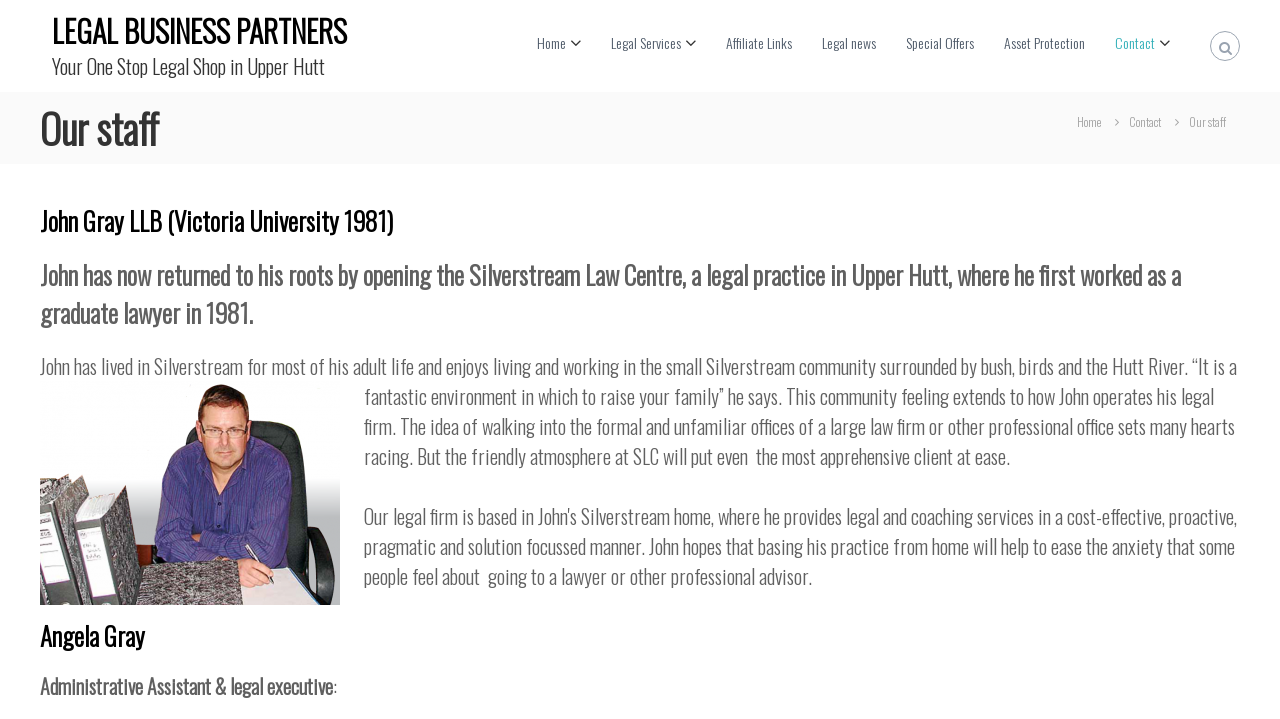What is the name of the law centre?
Respond with a short answer, either a single word or a phrase, based on the image.

Silverstream Law Centre